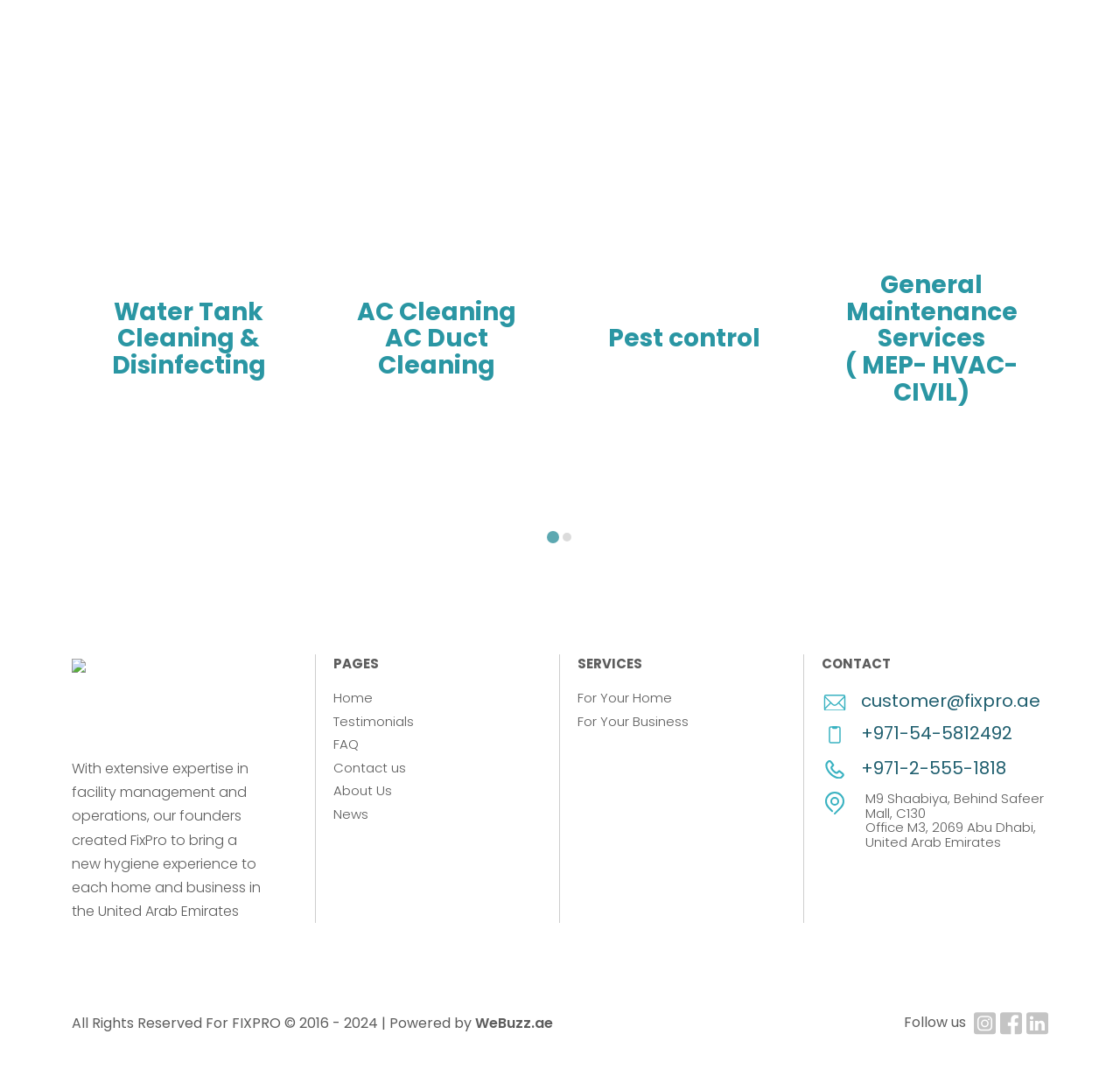Locate the bounding box coordinates of the clickable element to fulfill the following instruction: "View the 'For Your Home' service". Provide the coordinates as four float numbers between 0 and 1 in the format [left, top, right, bottom].

[0.516, 0.639, 0.67, 0.66]